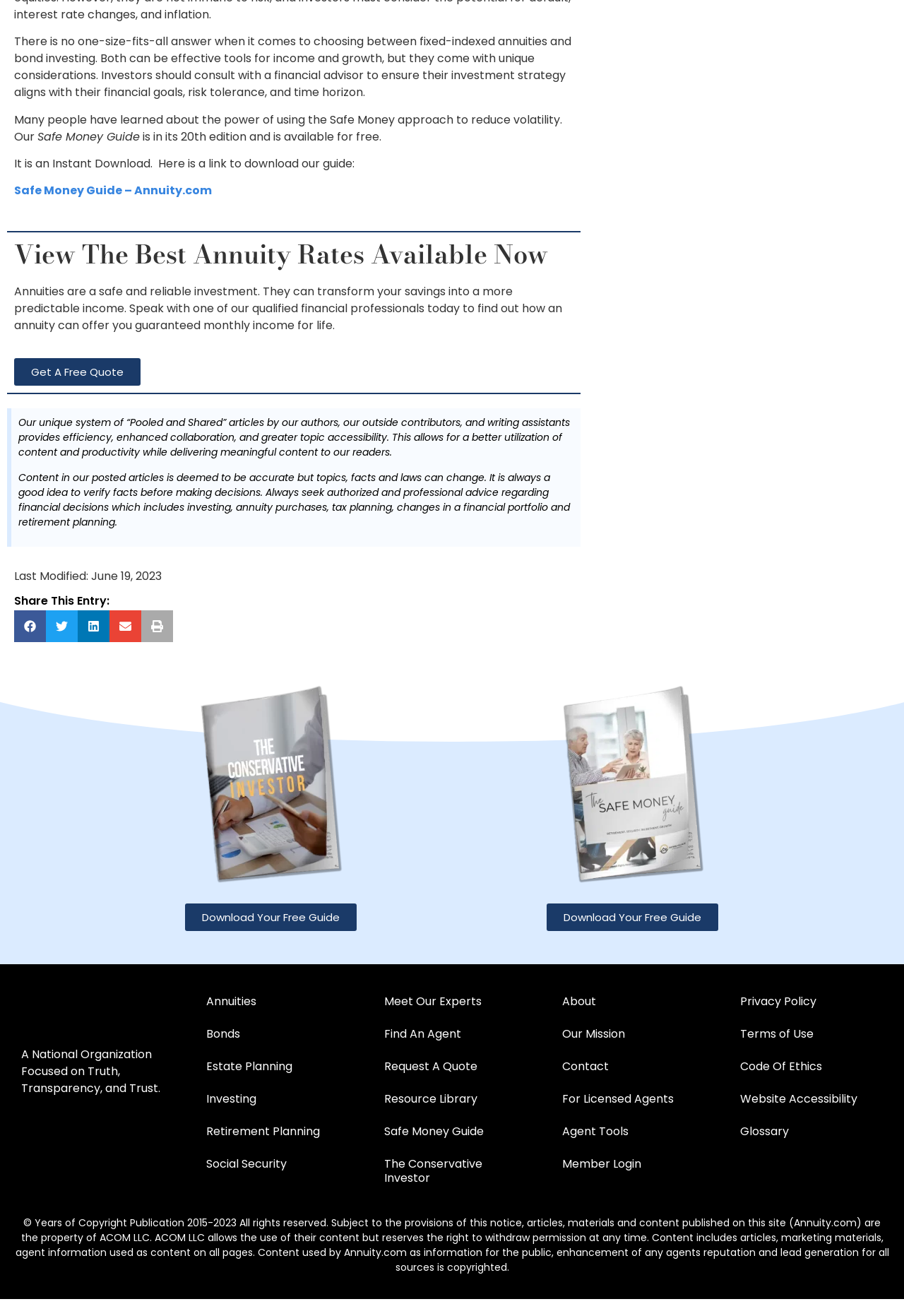Answer the question with a brief word or phrase:
How can I get a free quote?

Click on 'Get A Free Quote'